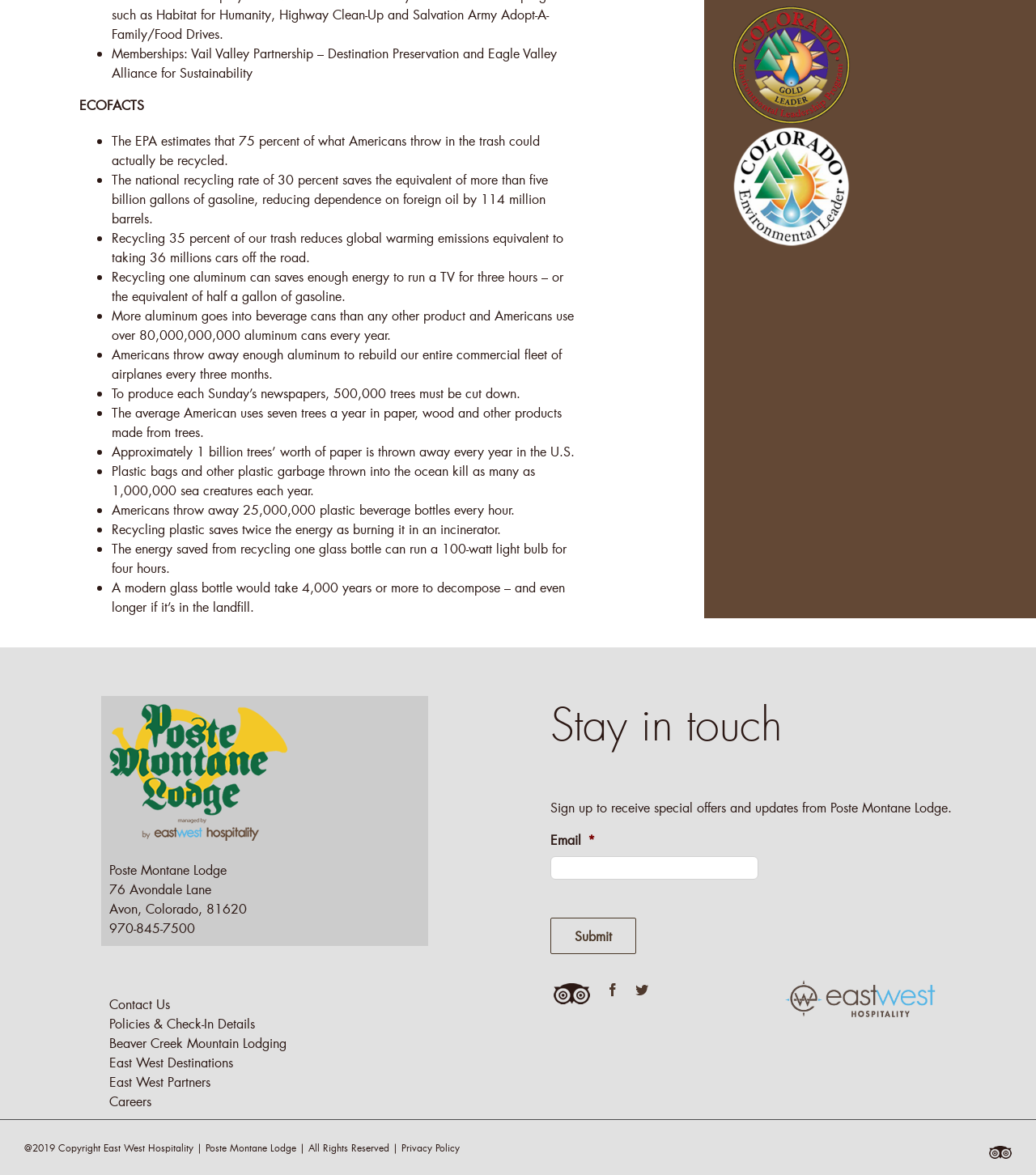Use the information in the screenshot to answer the question comprehensively: What is the phone number of the lodge?

The phone number of the lodge can be found in the text '970-845-7500' located below the address of the lodge, which is likely to be the contact information of the lodge.